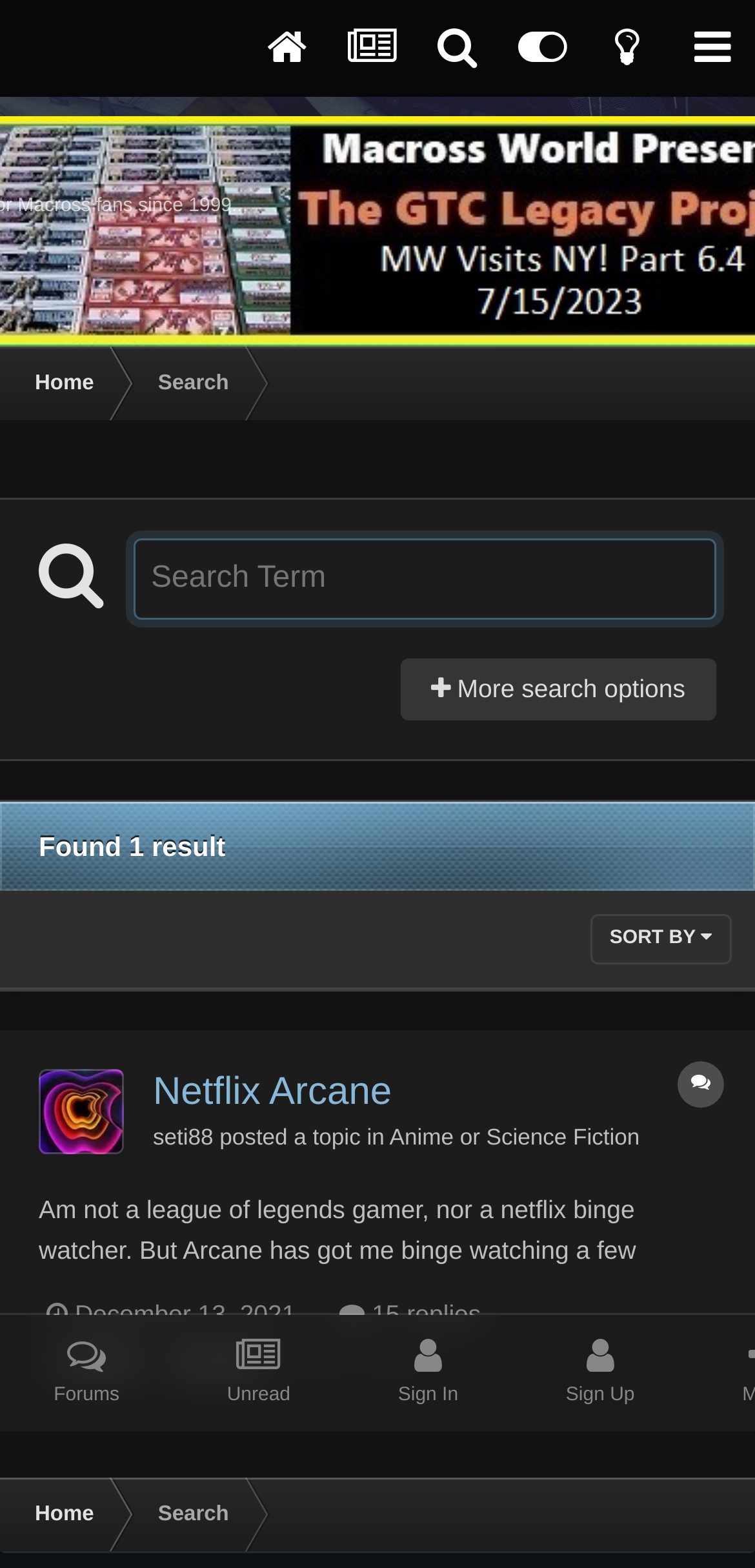Answer the question with a brief word or phrase:
What is the topic of the first search result?

Netflix Arcane